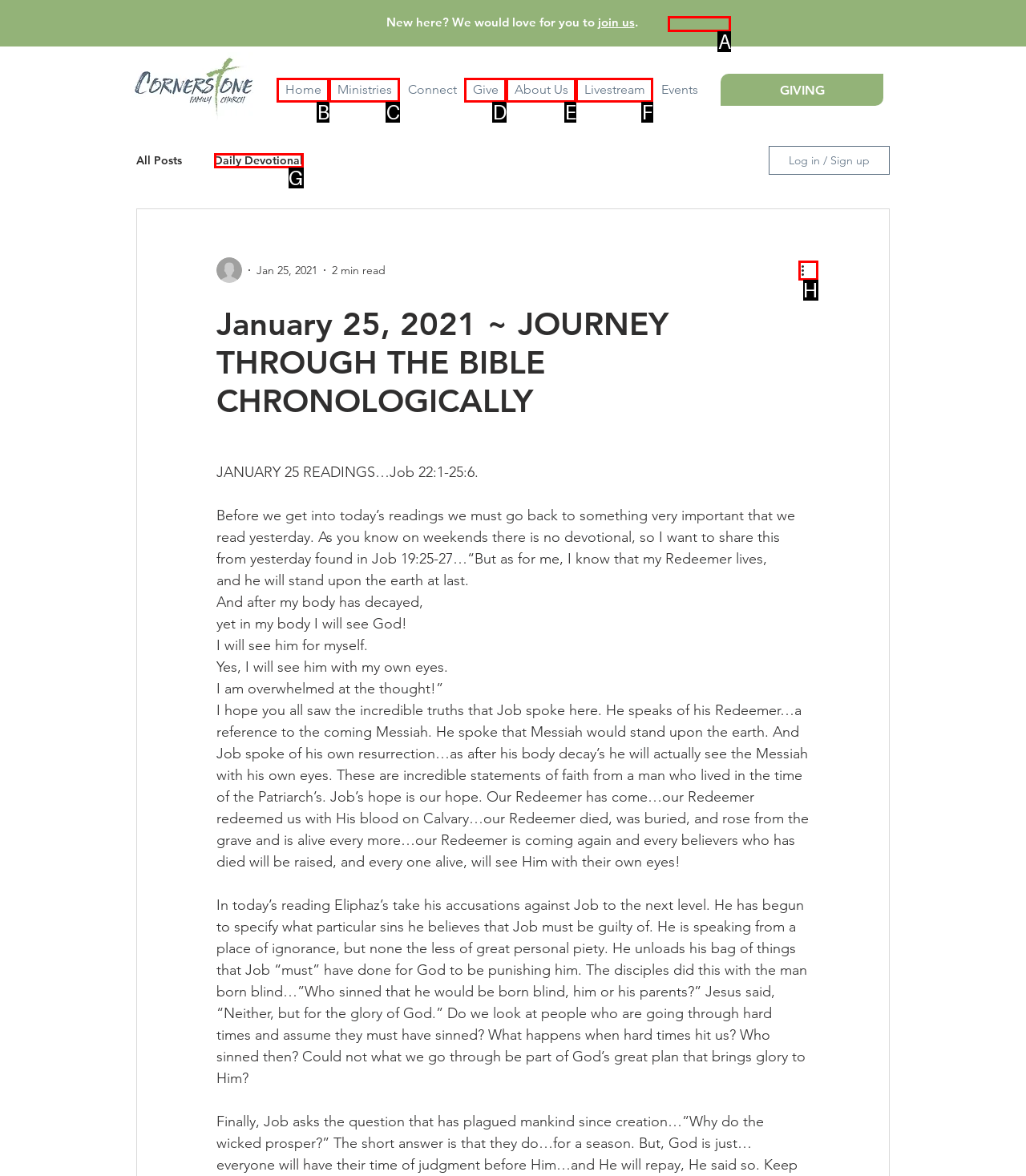Choose the letter that best represents the description: aria-label="More actions". Answer with the letter of the selected choice directly.

H